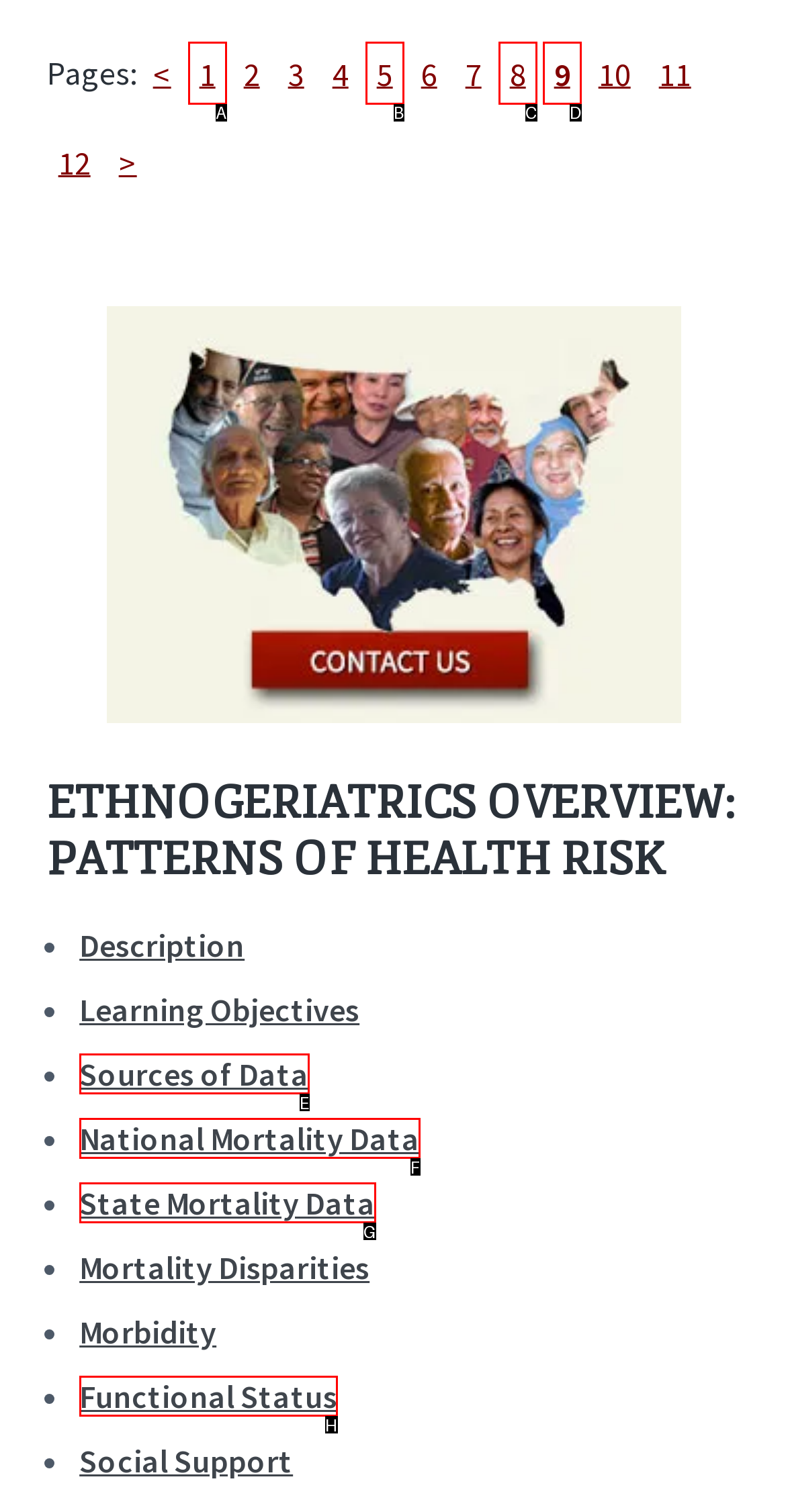Determine which HTML element corresponds to the description: Sources of Data. Provide the letter of the correct option.

E